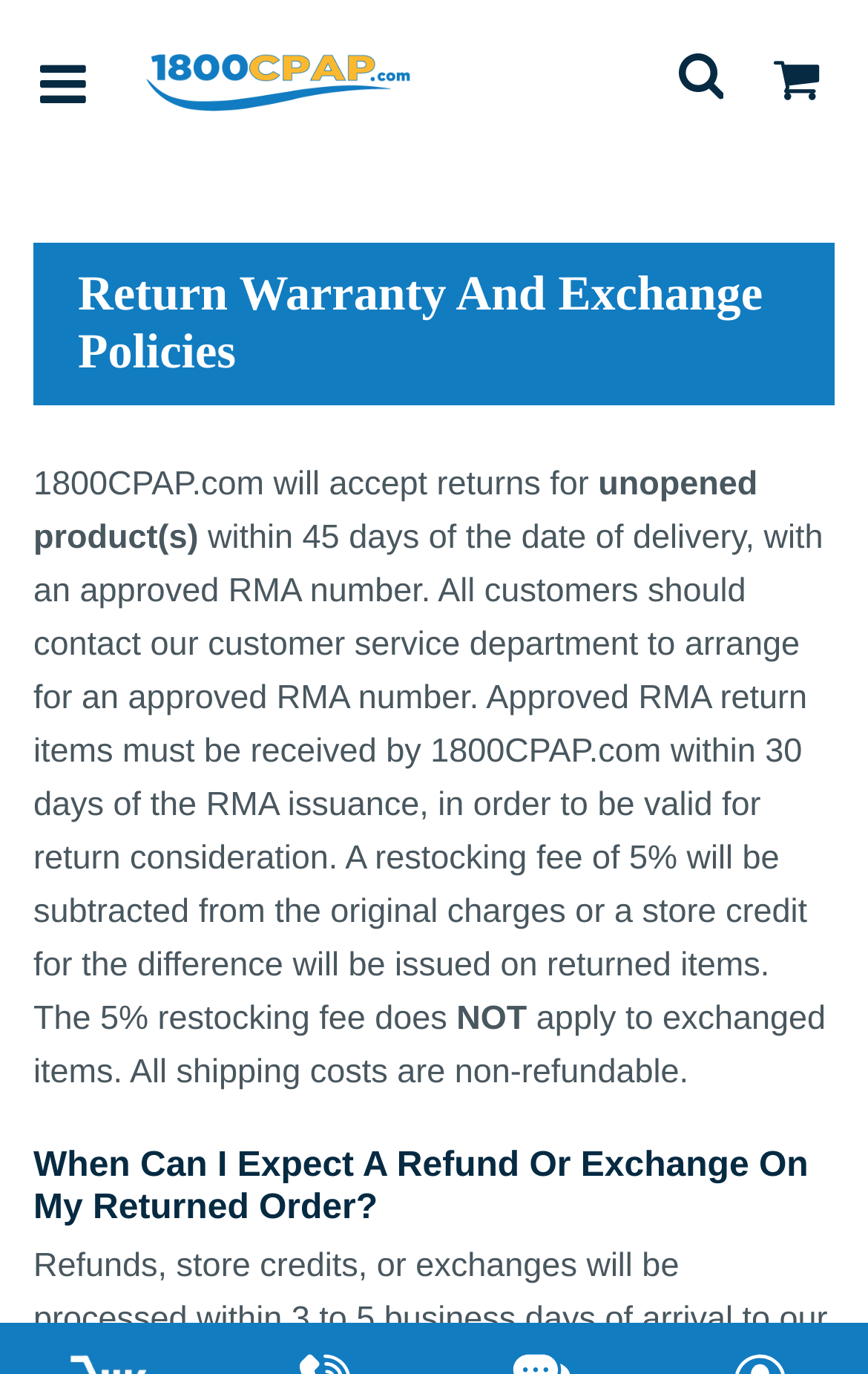Please determine the bounding box of the UI element that matches this description: title="1800CPAP". The coordinates should be given as (top-left x, top-left y, bottom-right x, bottom-right y), with all values between 0 and 1.

[0.167, 0.036, 0.474, 0.084]